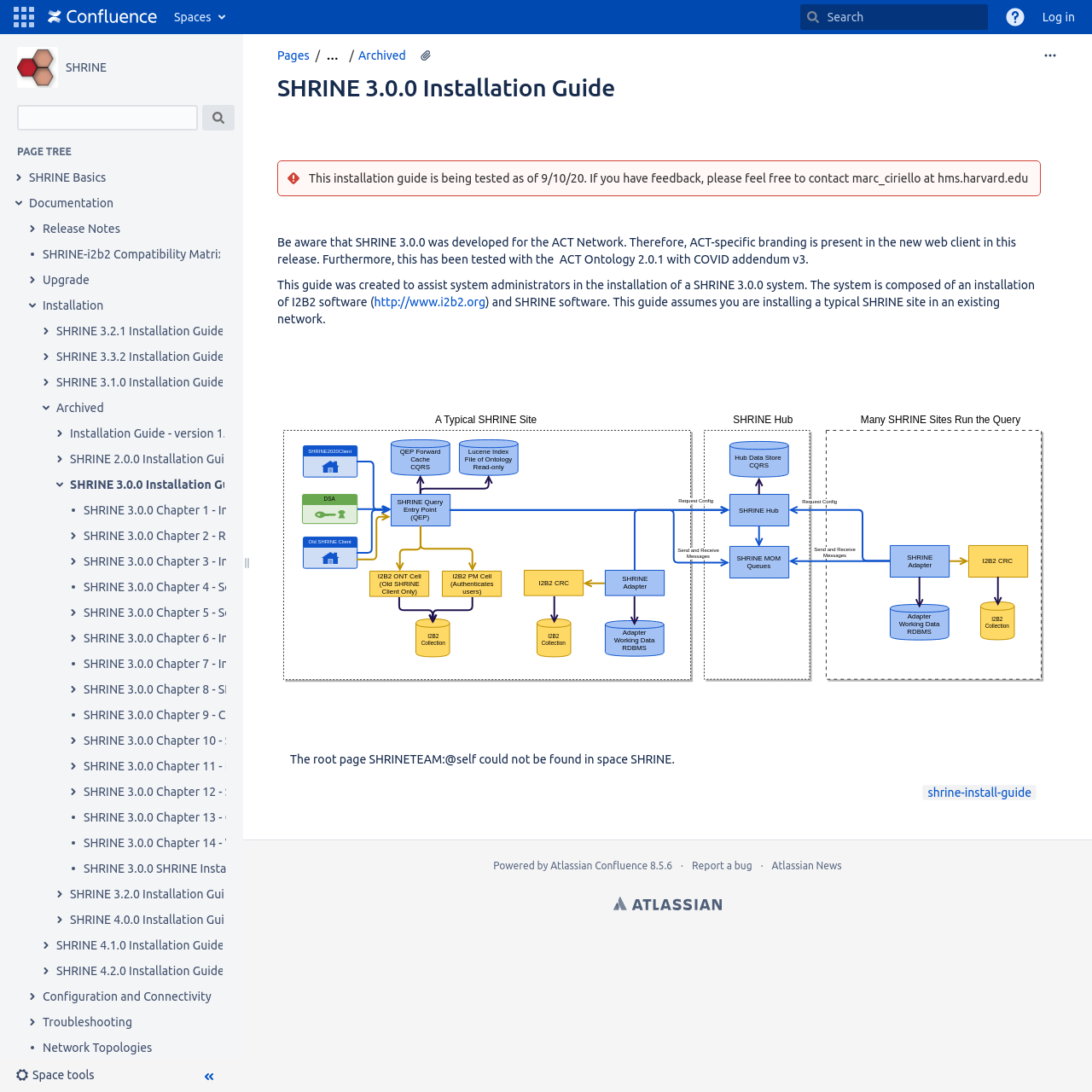Please answer the following question as detailed as possible based on the image: 
How many chapters are there in the SHRINE 3.0.0 installation guide?

By counting the links and buttons on the webpage, I can see that there are 14 chapters in the SHRINE 3.0.0 installation guide, ranging from Chapter 1 - Introduction to Chapter 14 - Verifying SHRINE Operation.